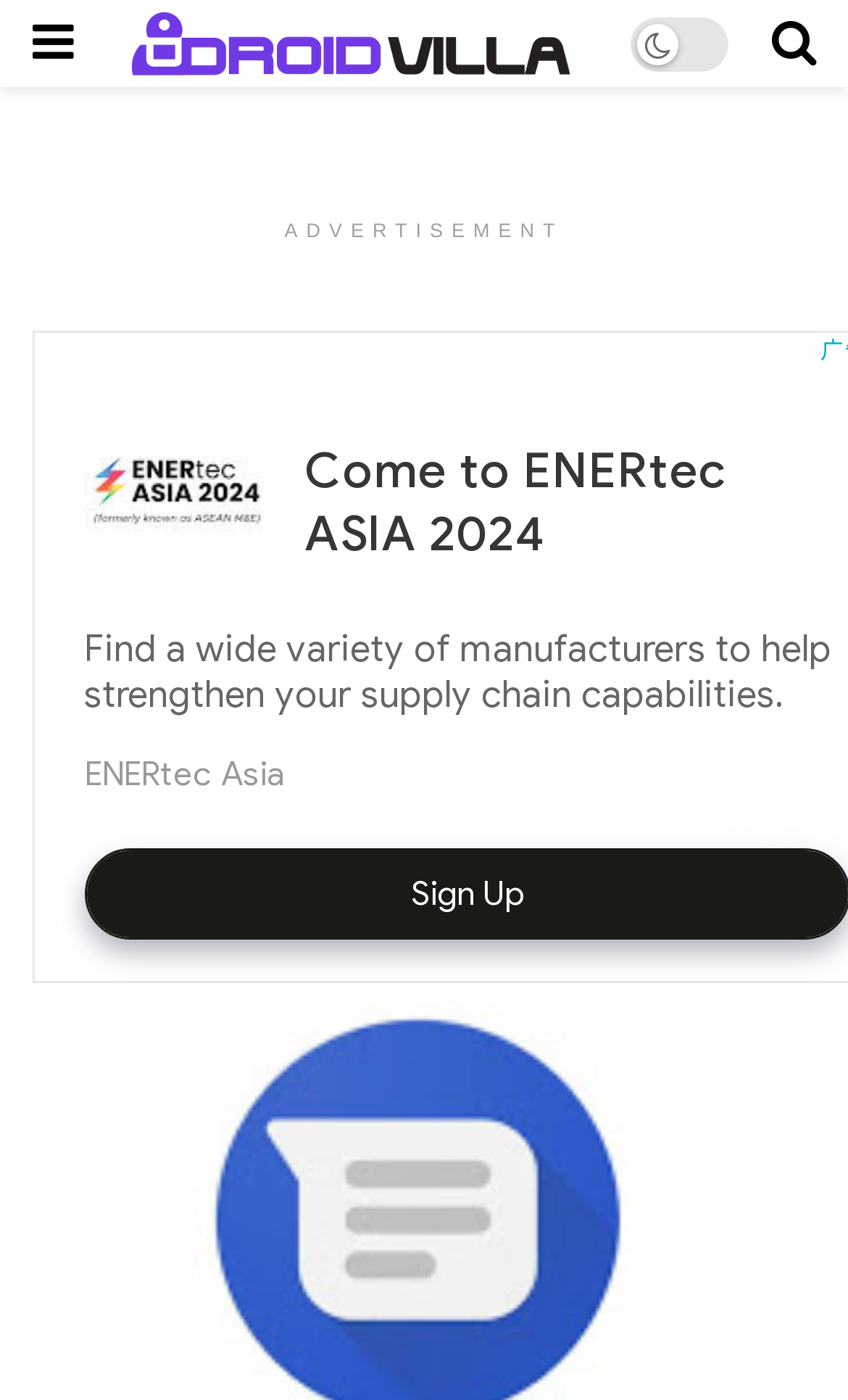Extract the bounding box for the UI element that matches this description: "alt="Daily Tech Tips"".

[0.138, 0.005, 0.692, 0.057]